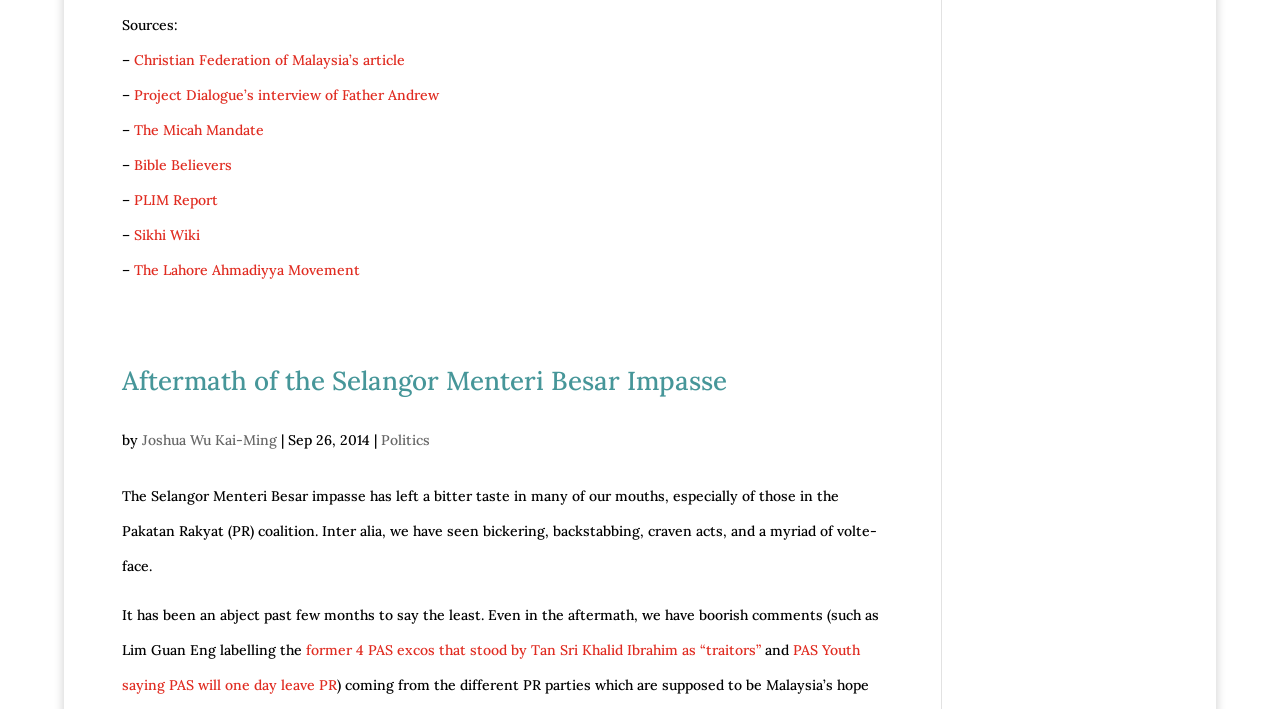Bounding box coordinates should be in the format (top-left x, top-left y, bottom-right x, bottom-right y) and all values should be floating point numbers between 0 and 1. Determine the bounding box coordinate for the UI element described as: Sikhi Wiki

[0.104, 0.319, 0.156, 0.344]